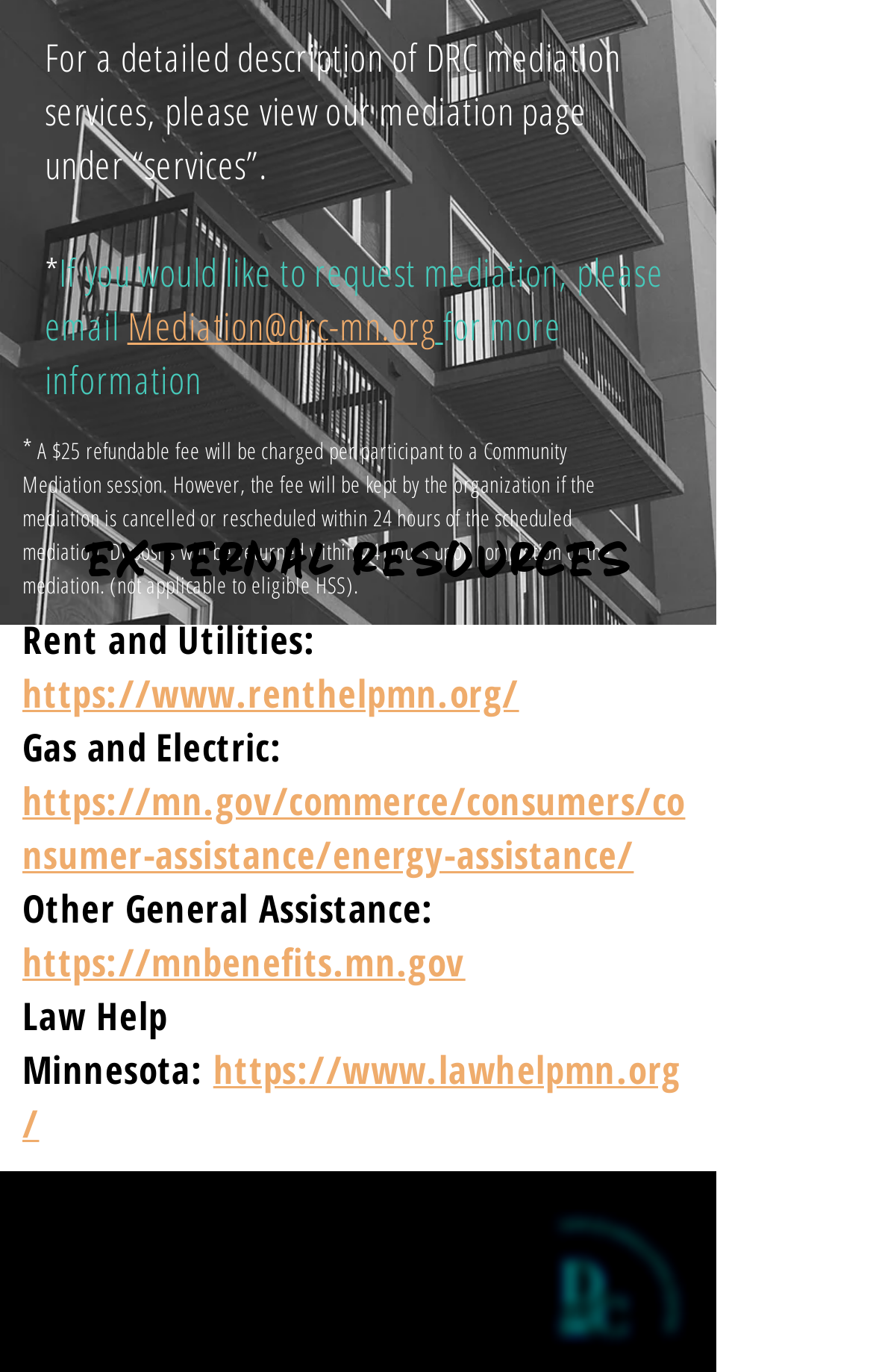Determine the bounding box coordinates for the HTML element described here: "https://mn.gov/commerce/consumers/consumer-assistance/energy-assistance/".

[0.026, 0.571, 0.785, 0.643]